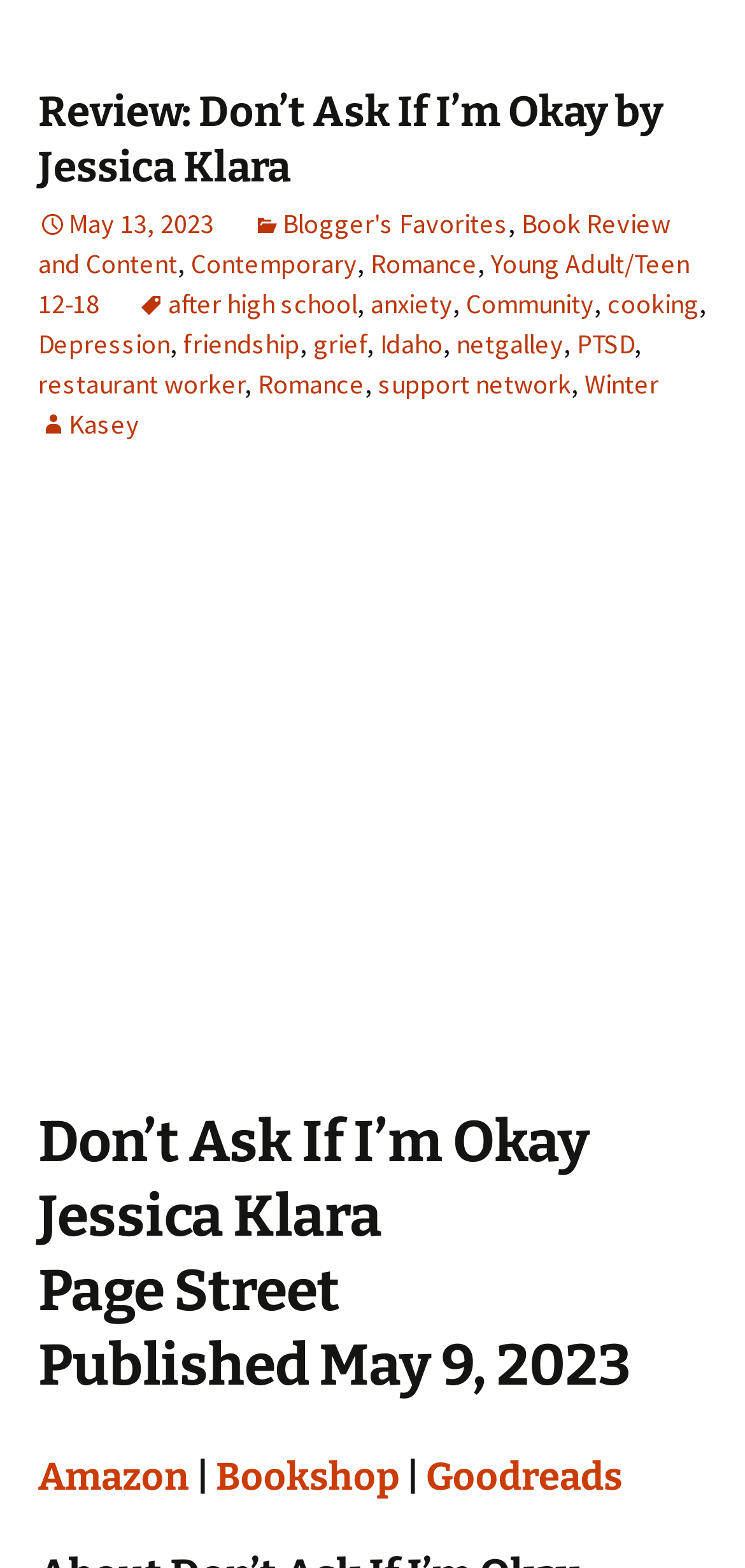Provide a thorough and detailed response to the question by examining the image: 
What are some genres of the book?

The genres of the book can be found in the links below the heading element with the text 'Review: Don’t Ask If I’m Okay by Jessica Klara', which include 'Contemporary', 'Romance', and 'Young Adult/Teen 12-18'.